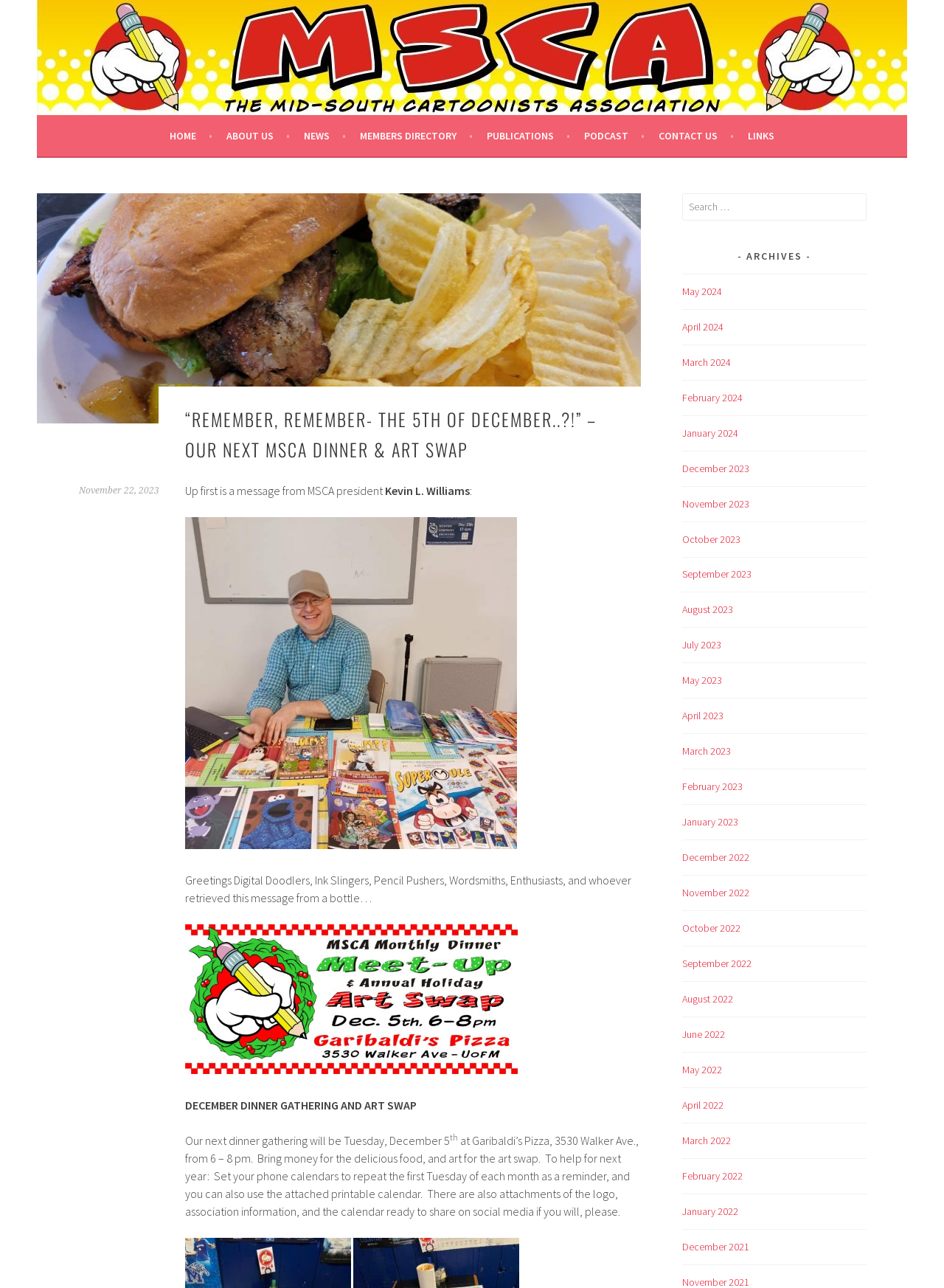Specify the bounding box coordinates of the area that needs to be clicked to achieve the following instruction: "View the 'November 2023' archives".

[0.723, 0.386, 0.794, 0.396]